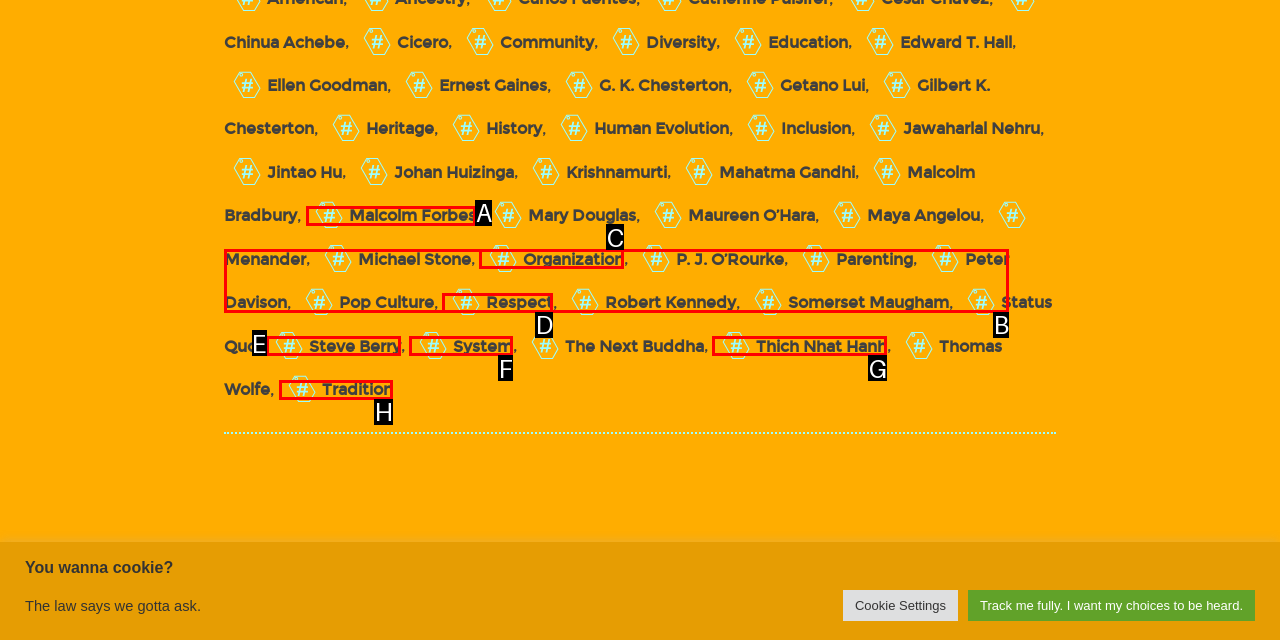Select the letter that corresponds to this element description: Thich Nhat Hanh
Answer with the letter of the correct option directly.

G